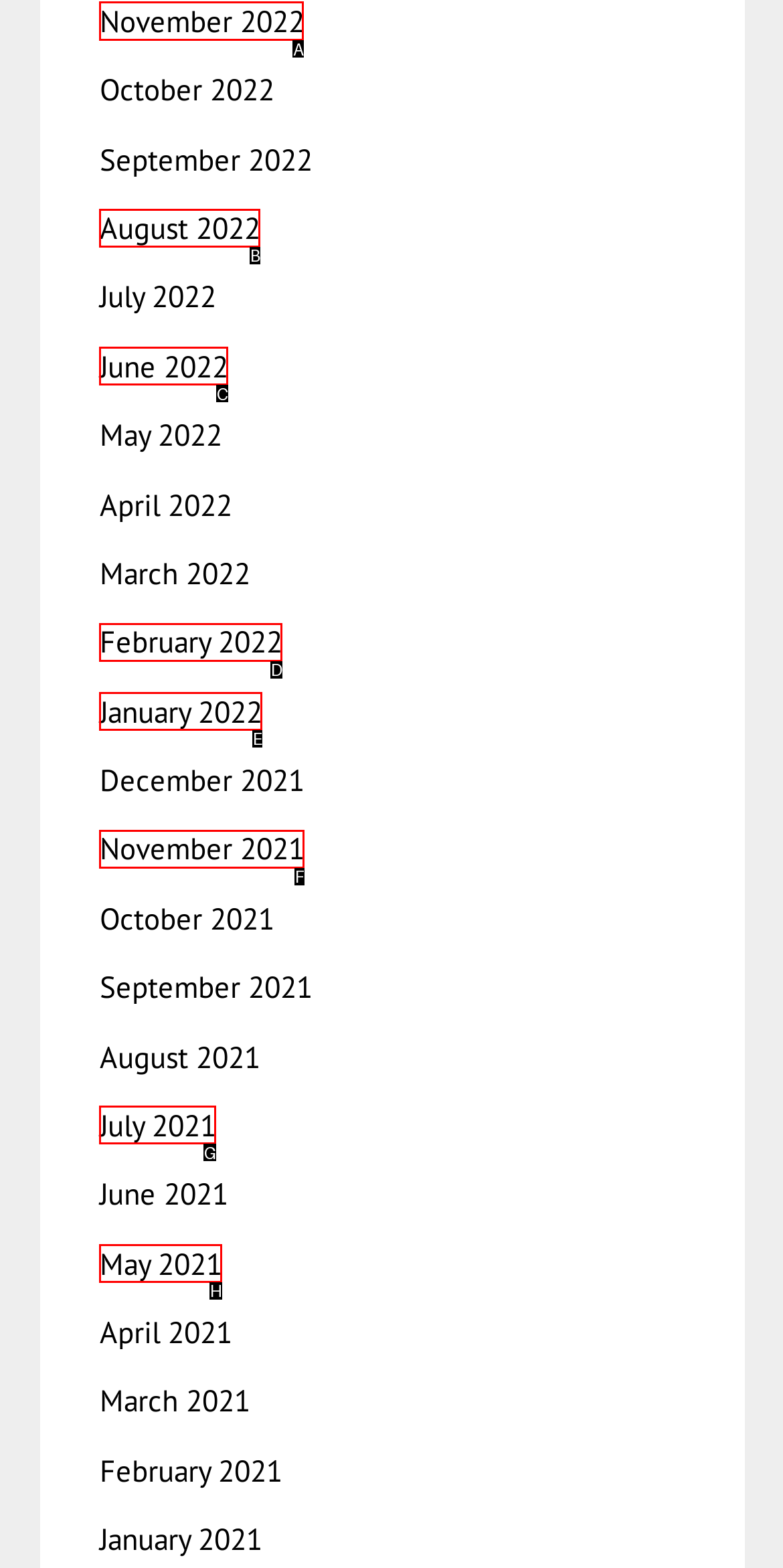Tell me which letter I should select to achieve the following goal: View November 2022
Answer with the corresponding letter from the provided options directly.

A